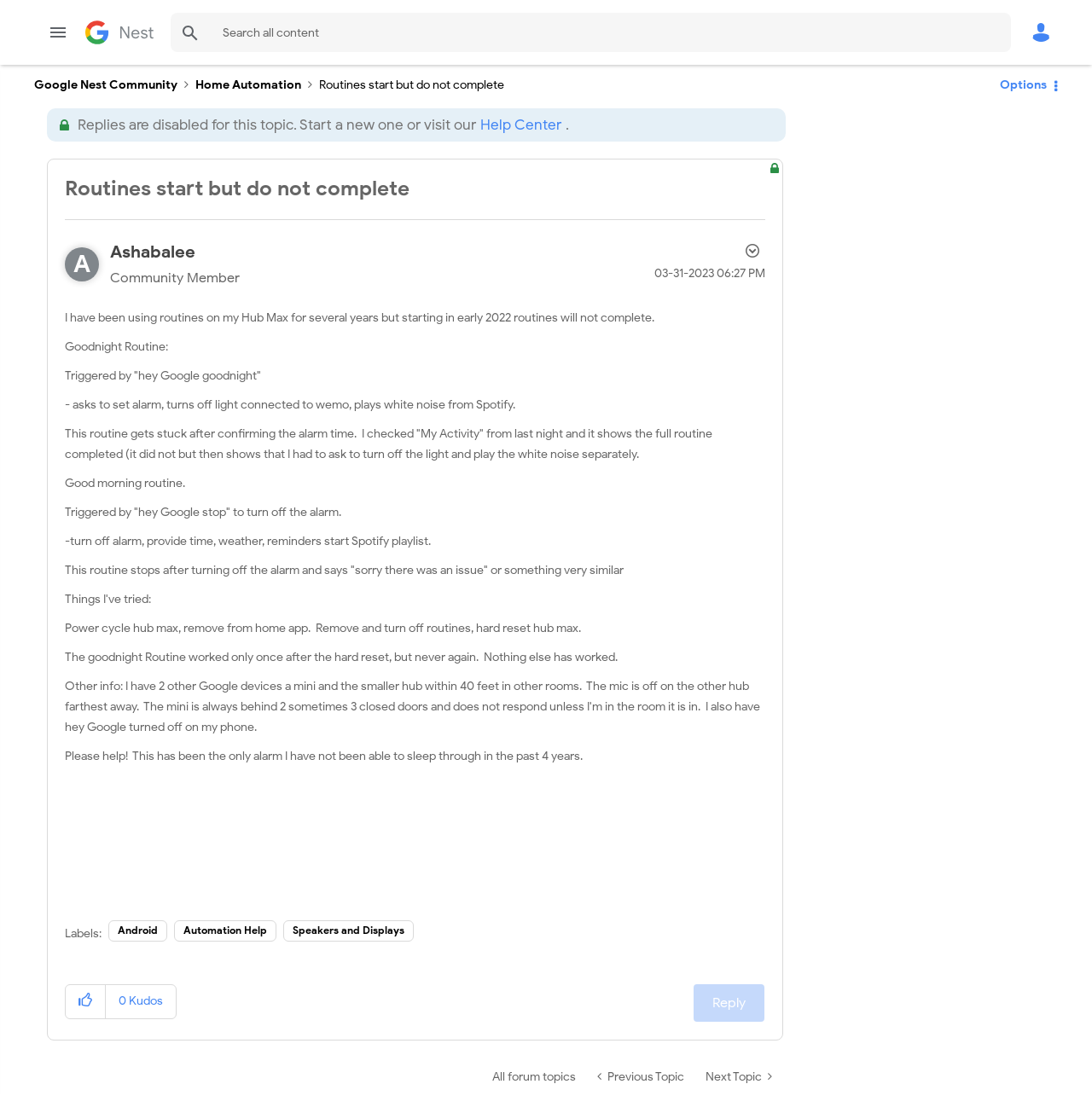Please specify the bounding box coordinates of the area that should be clicked to accomplish the following instruction: "View profile of Ashabalee". The coordinates should consist of four float numbers between 0 and 1, i.e., [left, top, right, bottom].

[0.101, 0.217, 0.179, 0.236]